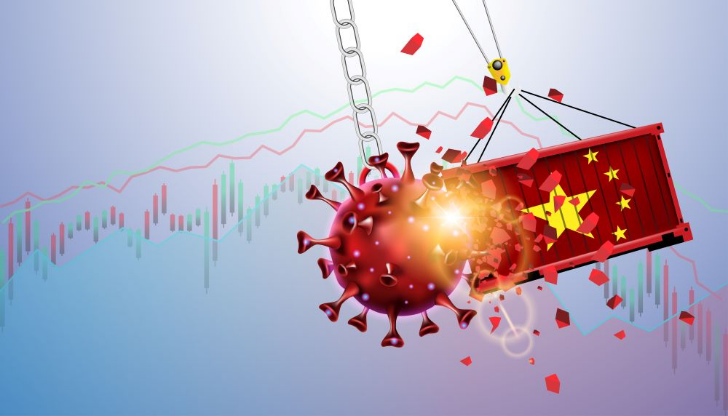What is the Chinese flag adorned on?
Using the visual information from the image, give a one-word or short-phrase answer.

shipping container